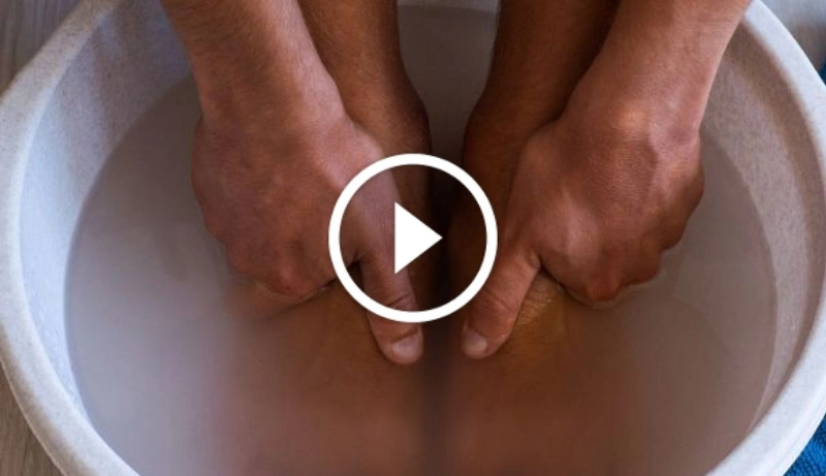What type of content is the image a thumbnail for?
Using the image as a reference, give a one-word or short phrase answer.

A video